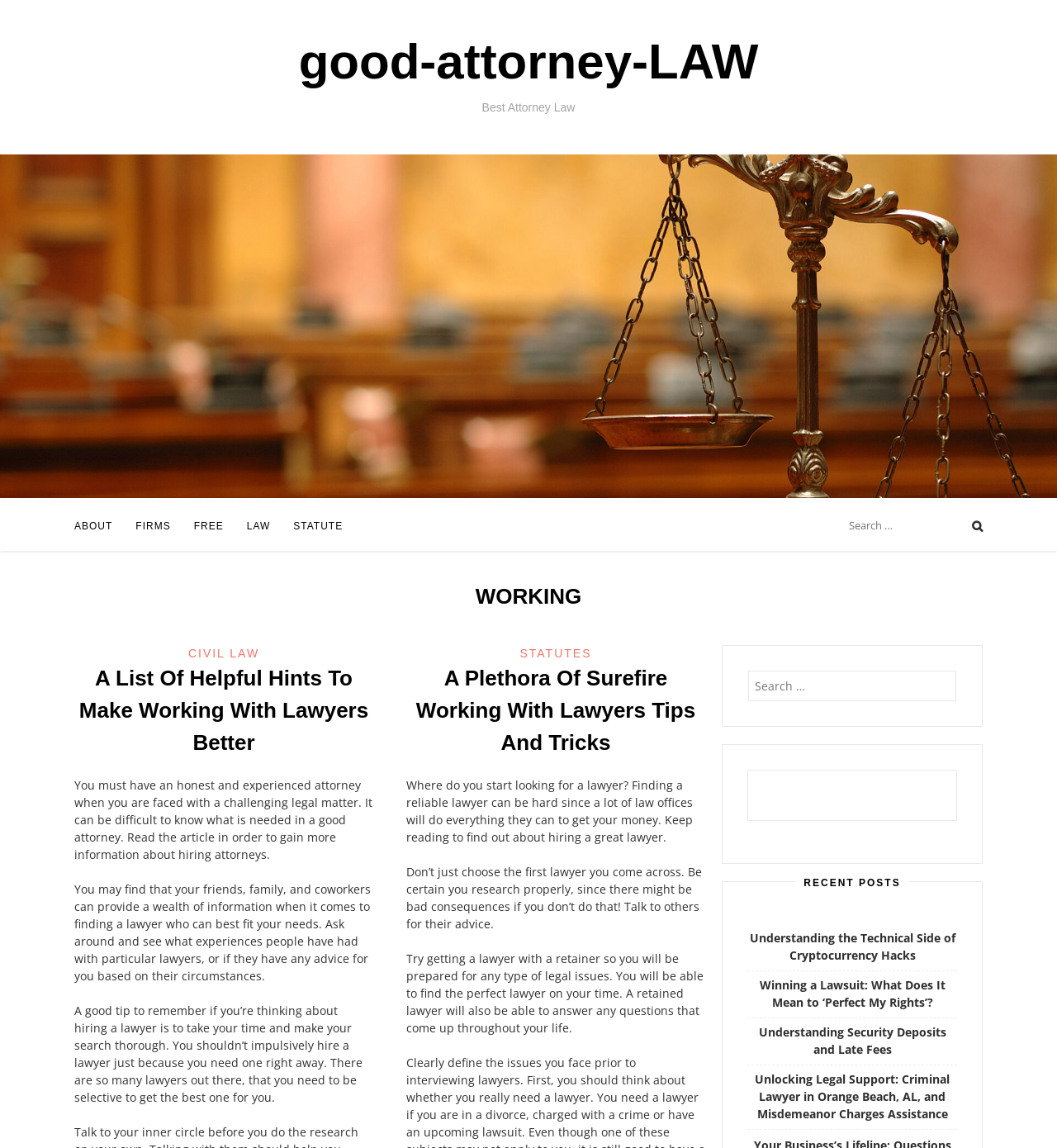How many links are under the 'WORKING' heading?
Using the details from the image, give an elaborate explanation to answer the question.

Under the 'WORKING' heading, I counted six links, including 'CIVIL LAW', 'A List Of Helpful Hints To Make Working With Lawyers Better', 'STATUTES', 'A Plethora Of Surefire Working With Lawyers Tips And Tricks', and two other links without text labels.